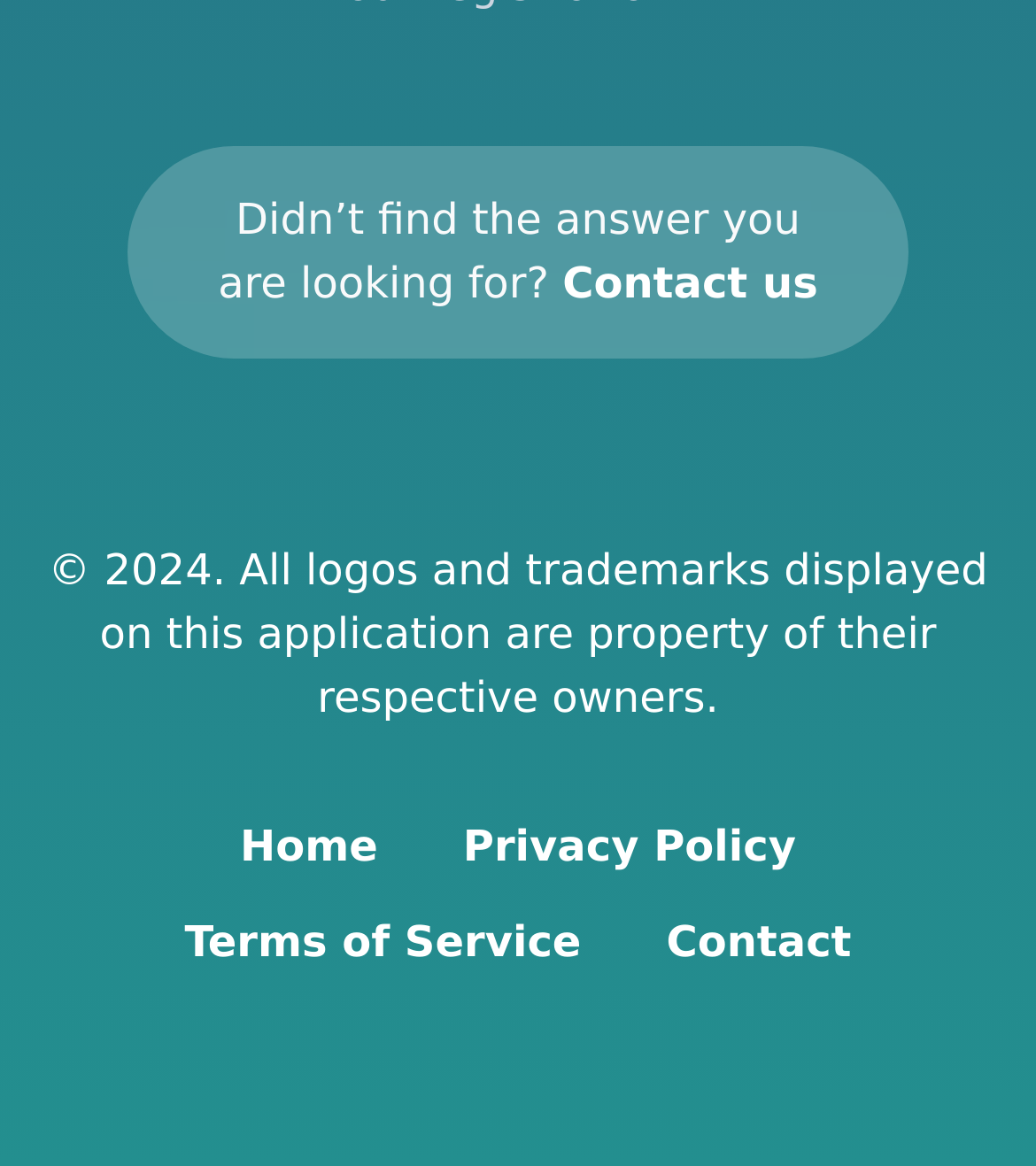Examine the image carefully and respond to the question with a detailed answer: 
What is the copyright year mentioned on the webpage?

The copyright year is mentioned at the bottom of the webpage, in the static text element that says '© 2024. All logos and trademarks displayed on this application are property of their respective owners.'